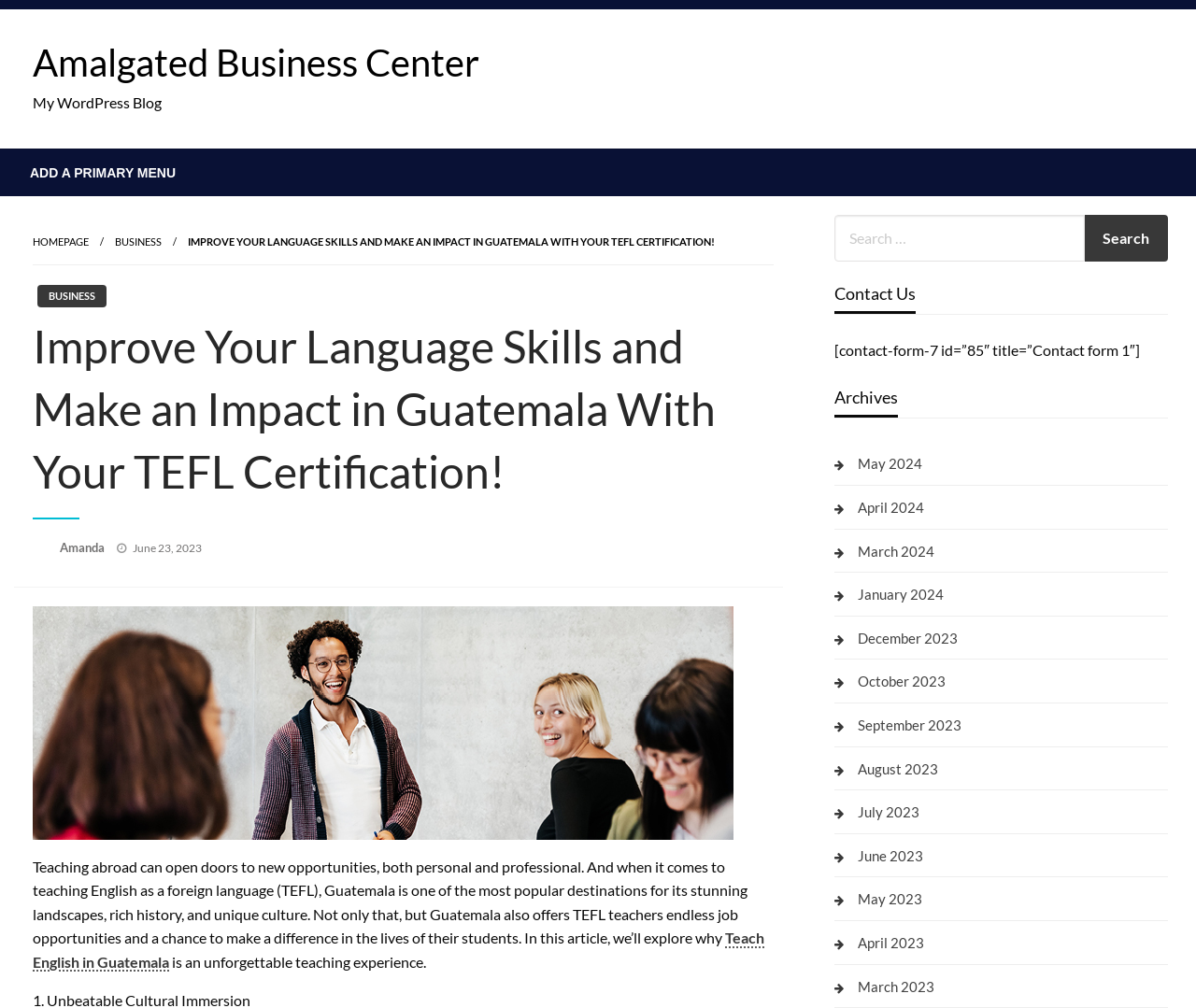Extract the bounding box coordinates of the UI element described by: "Adpost.com Classifieds". The coordinates should include four float numbers ranging from 0 to 1, e.g., [left, top, right, bottom].

None